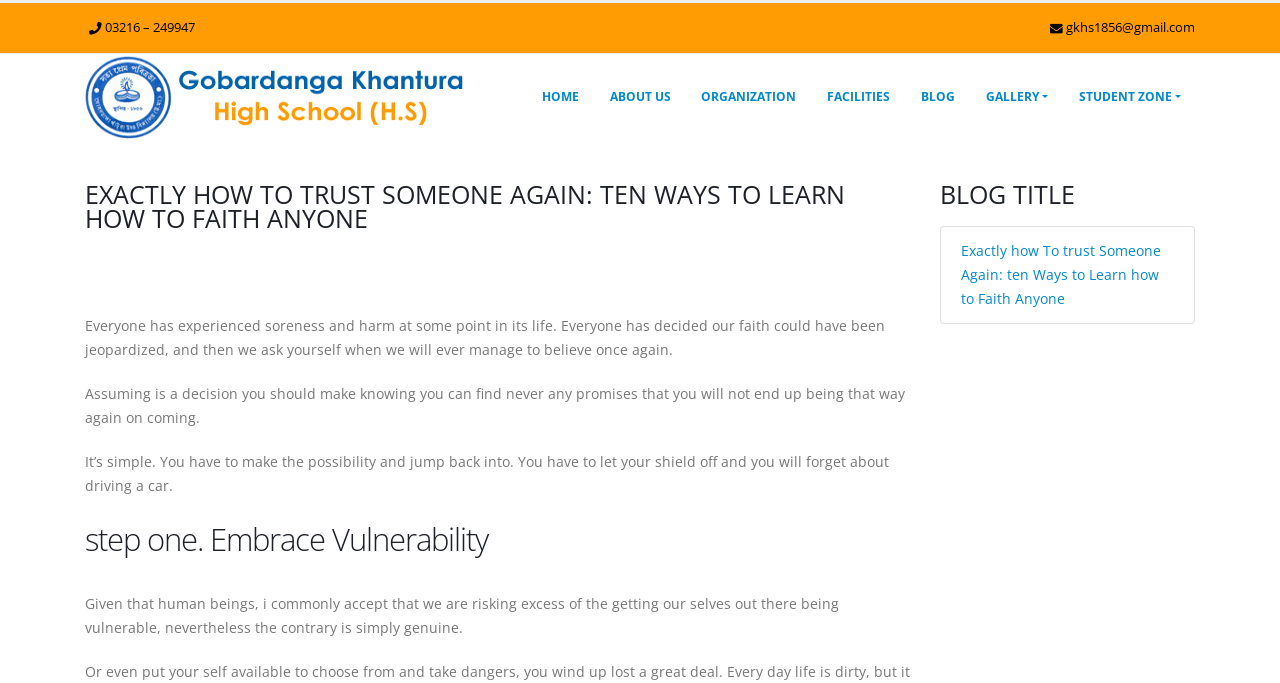Determine the bounding box coordinates for the clickable element required to fulfill the instruction: "click the HOME link". Provide the coordinates as four float numbers between 0 and 1, i.e., [left, top, right, bottom].

[0.412, 0.112, 0.463, 0.171]